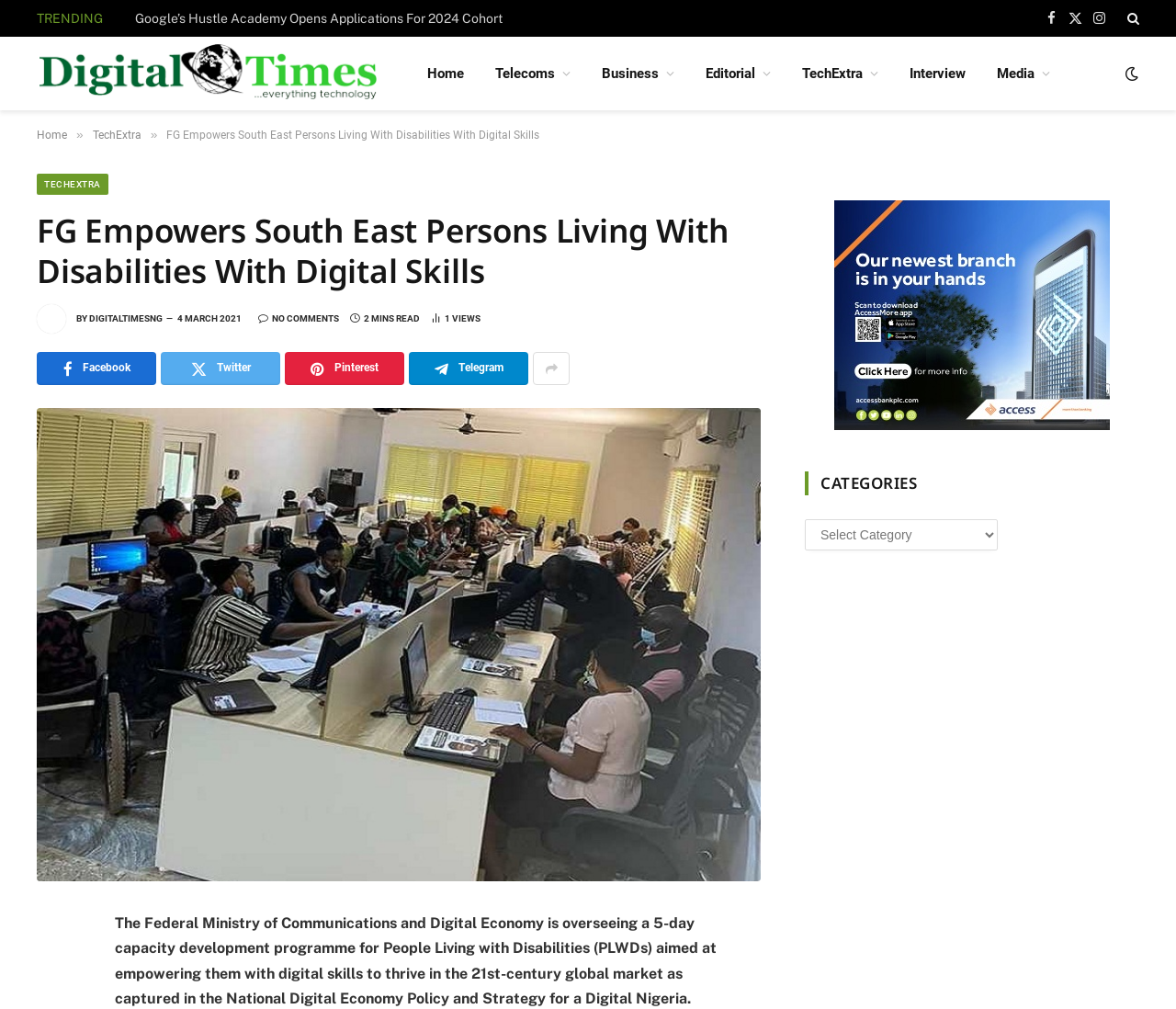Using the information in the image, could you please answer the following question in detail:
How many minutes does it take to read the article?

I found the answer by looking at the metadata section of the article, which displays '2 MINS READ' next to the author's name and publication date. This indicates that the article takes approximately 2 minutes to read.